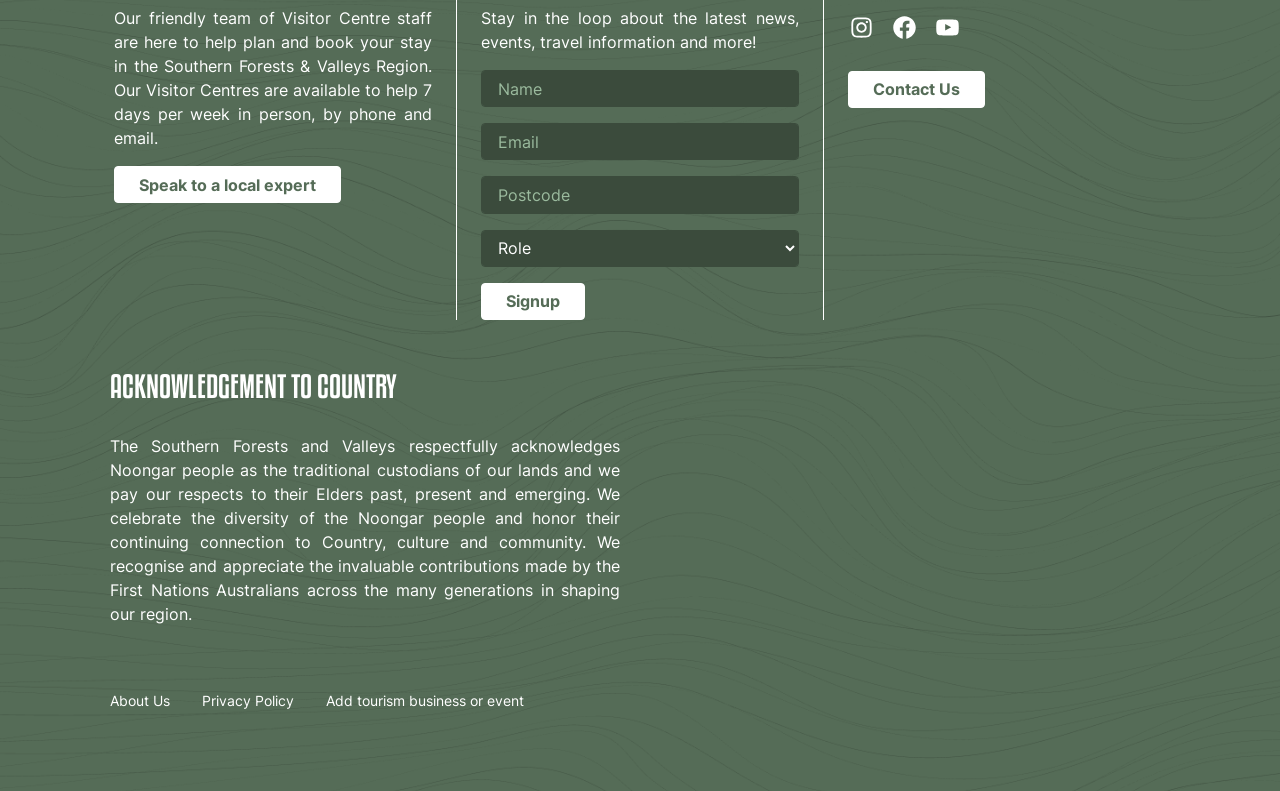Indicate the bounding box coordinates of the element that needs to be clicked to satisfy the following instruction: "Search for keywords". The coordinates should be four float numbers between 0 and 1, i.e., [left, top, right, bottom].

None